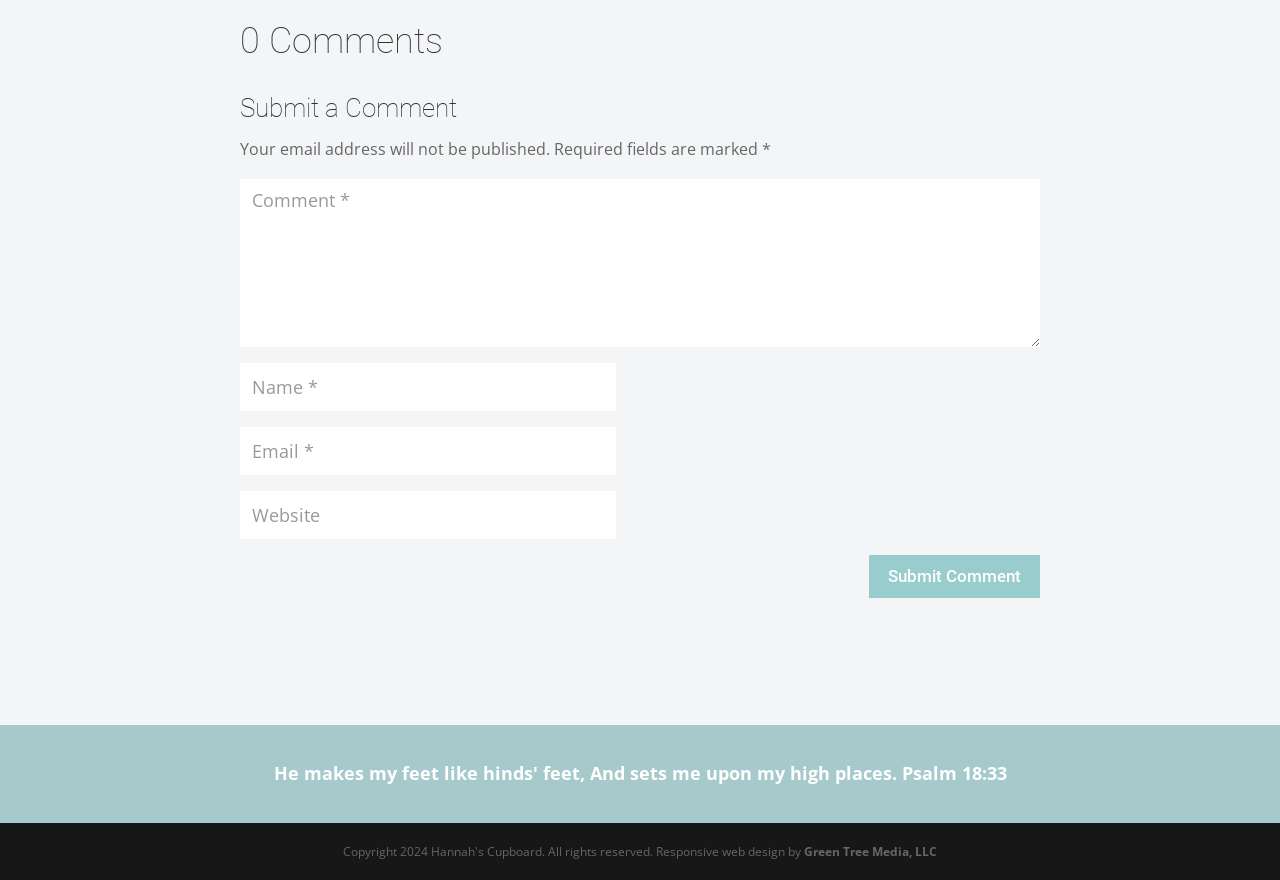From the webpage screenshot, predict the bounding box coordinates (top-left x, top-left y, bottom-right x, bottom-right y) for the UI element described here: input value="Website" name="url"

[0.188, 0.558, 0.481, 0.612]